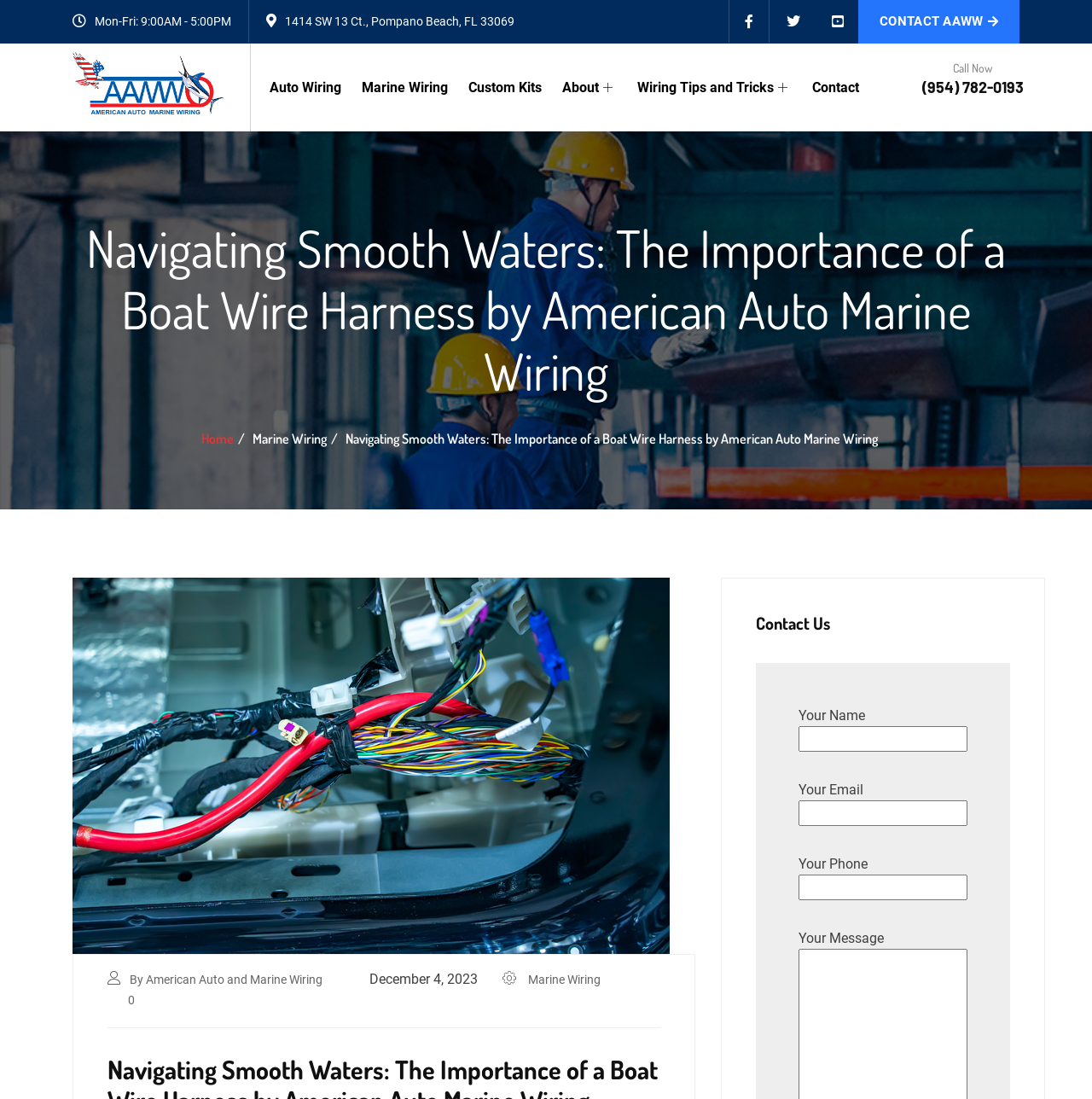Locate the bounding box coordinates of the clickable element to fulfill the following instruction: "Contact AAWW". Provide the coordinates as four float numbers between 0 and 1 in the format [left, top, right, bottom].

[0.786, 0.0, 0.934, 0.04]